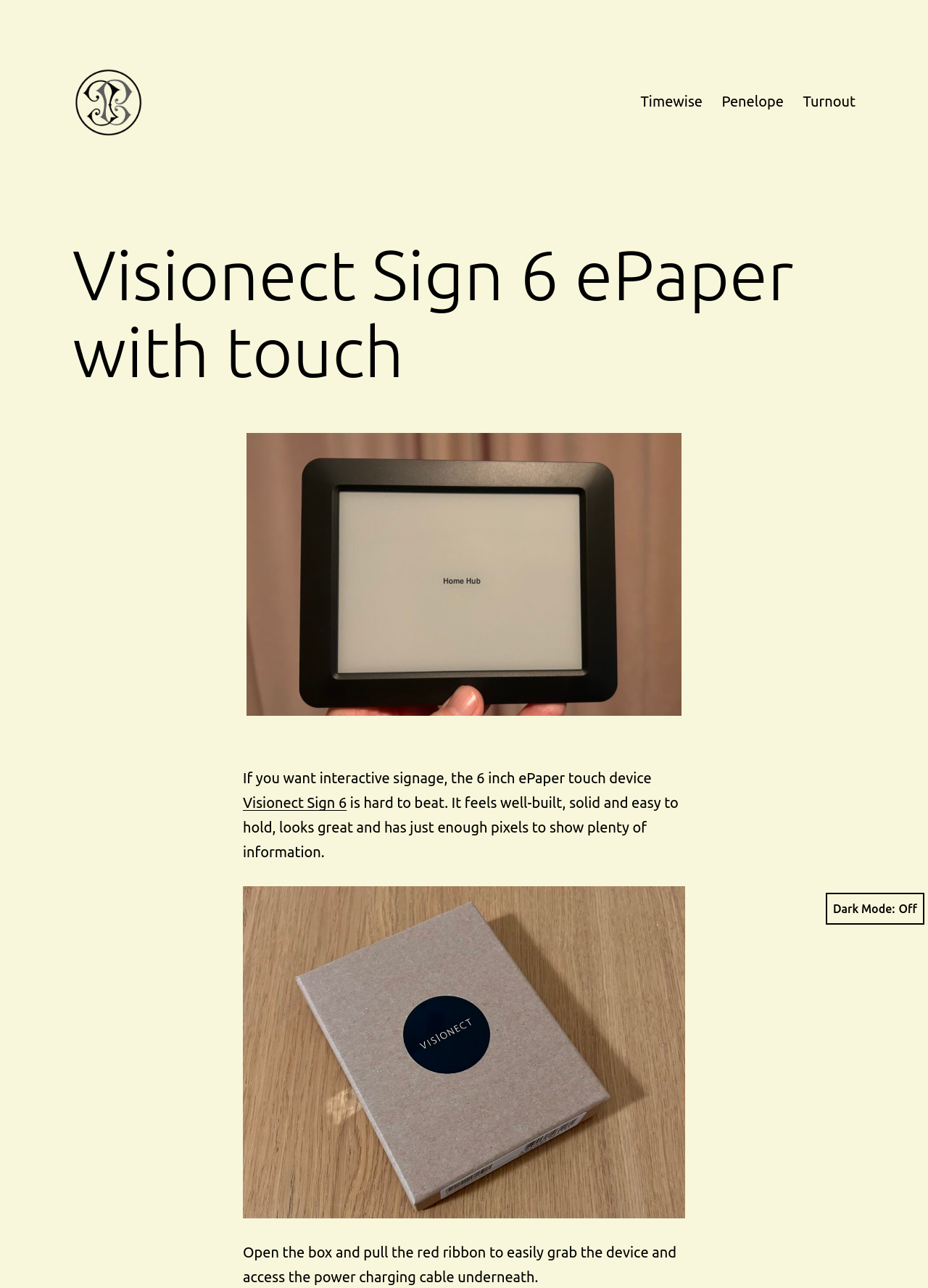What is the material of the device?
Please provide a full and detailed response to the question.

The webpage describes the device as 'feeling well-built, solid and easy to hold', which suggests that the material of the device is solid.